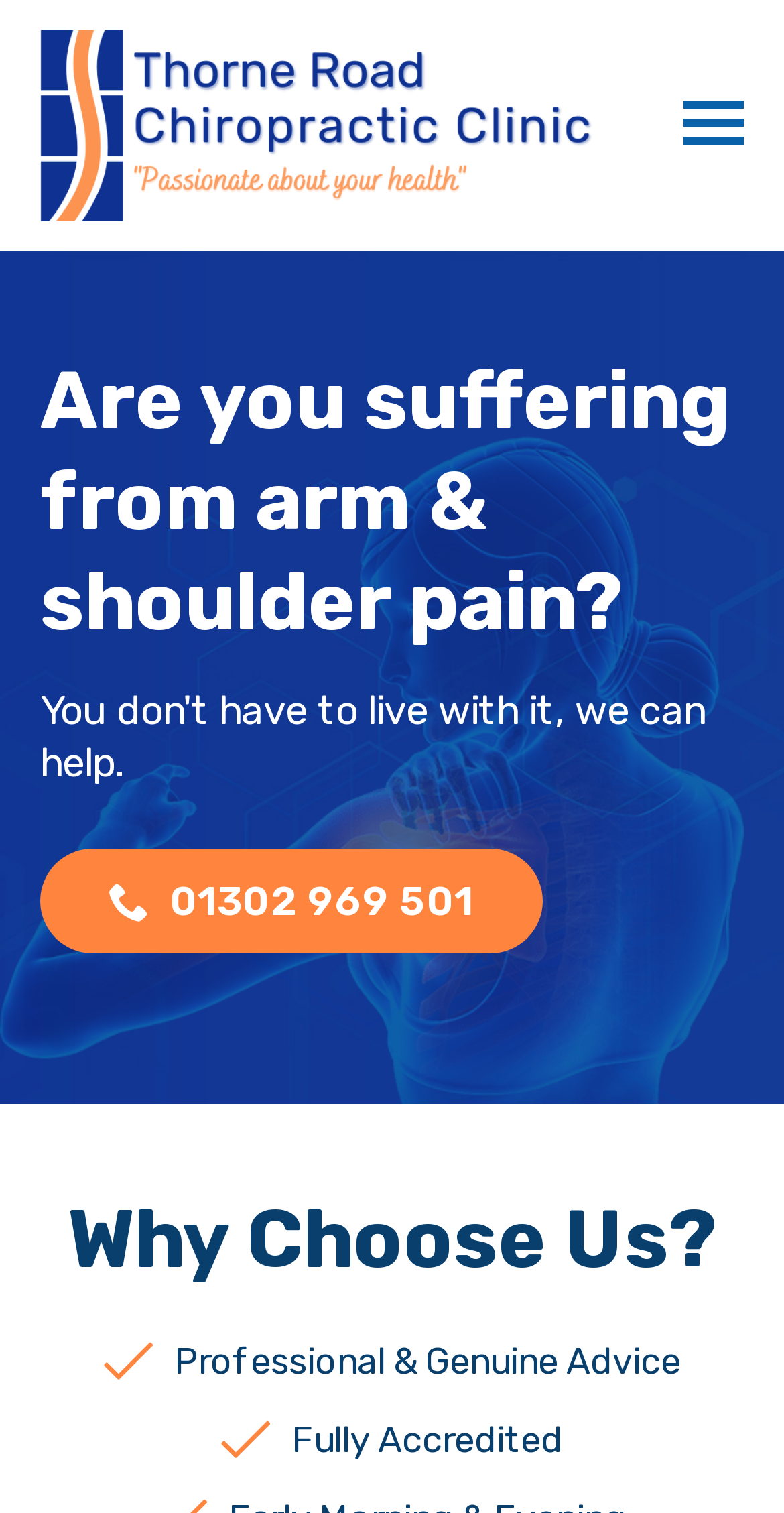Provide the bounding box for the UI element matching this description: "alt="Thorne Road Chiropractor"".

[0.051, 0.027, 0.756, 0.056]